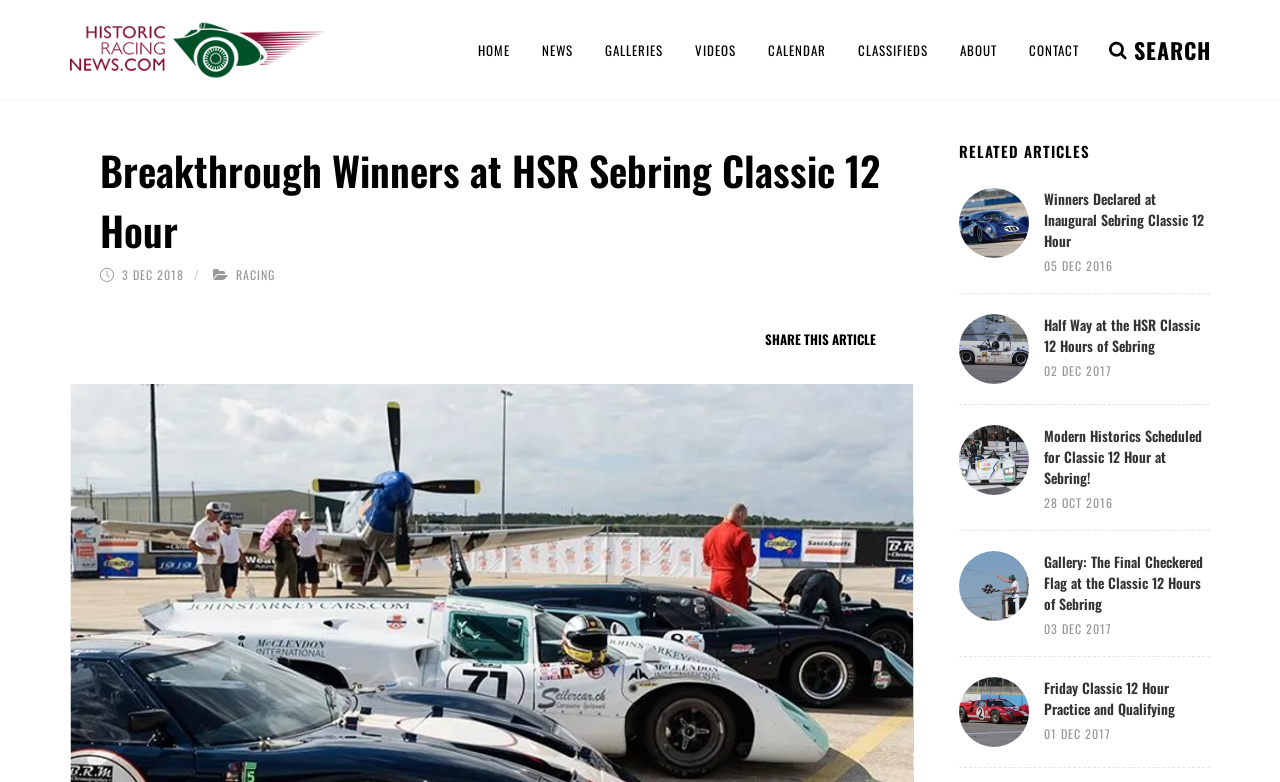Determine the bounding box coordinates for the element that should be clicked to follow this instruction: "Click on the Historic Racing News Logo". The coordinates should be given as four float numbers between 0 and 1, in the format [left, top, right, bottom].

[0.055, 0.0, 0.255, 0.128]